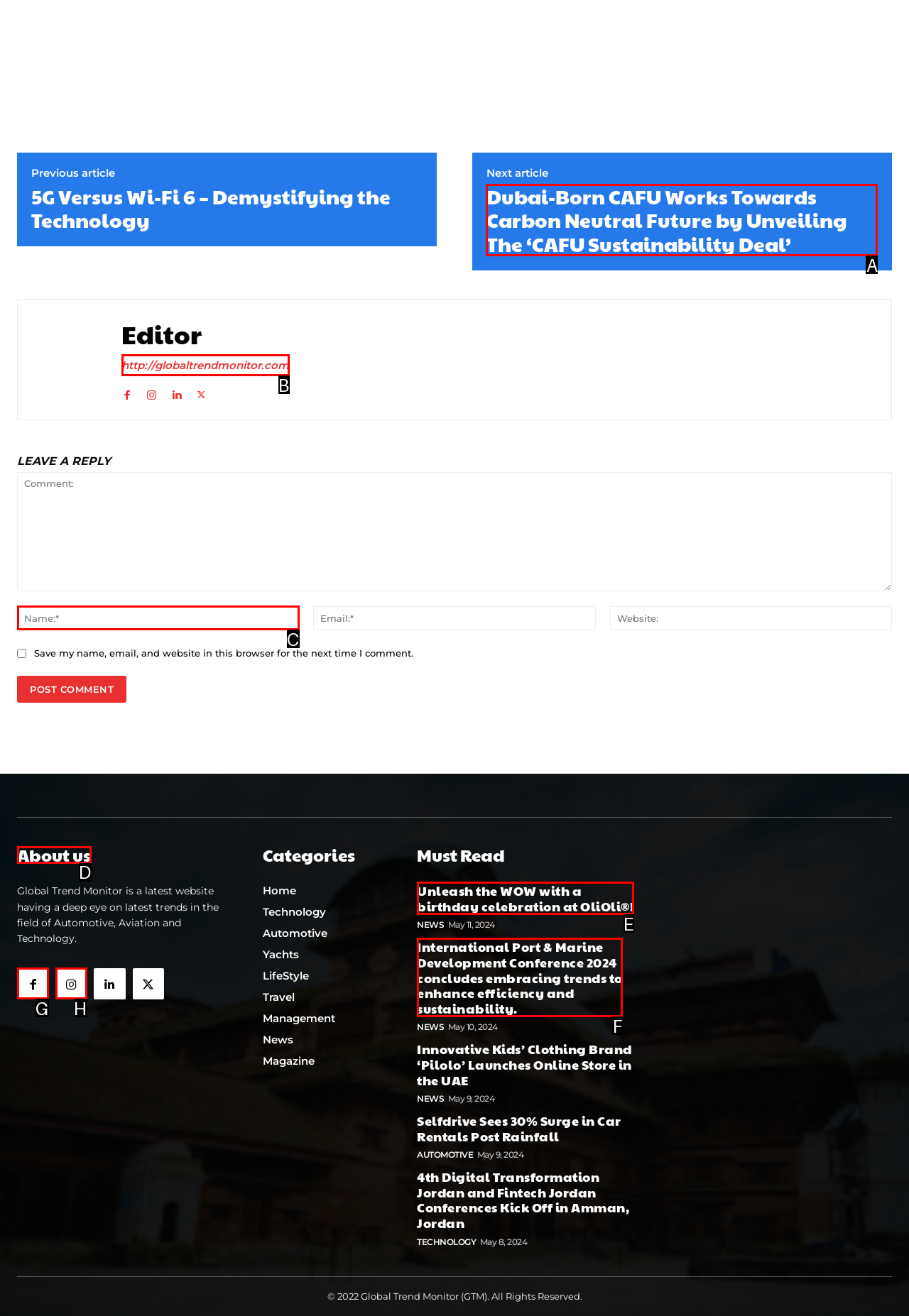Tell me which option I should click to complete the following task: Visit the 'About us' page Answer with the option's letter from the given choices directly.

D